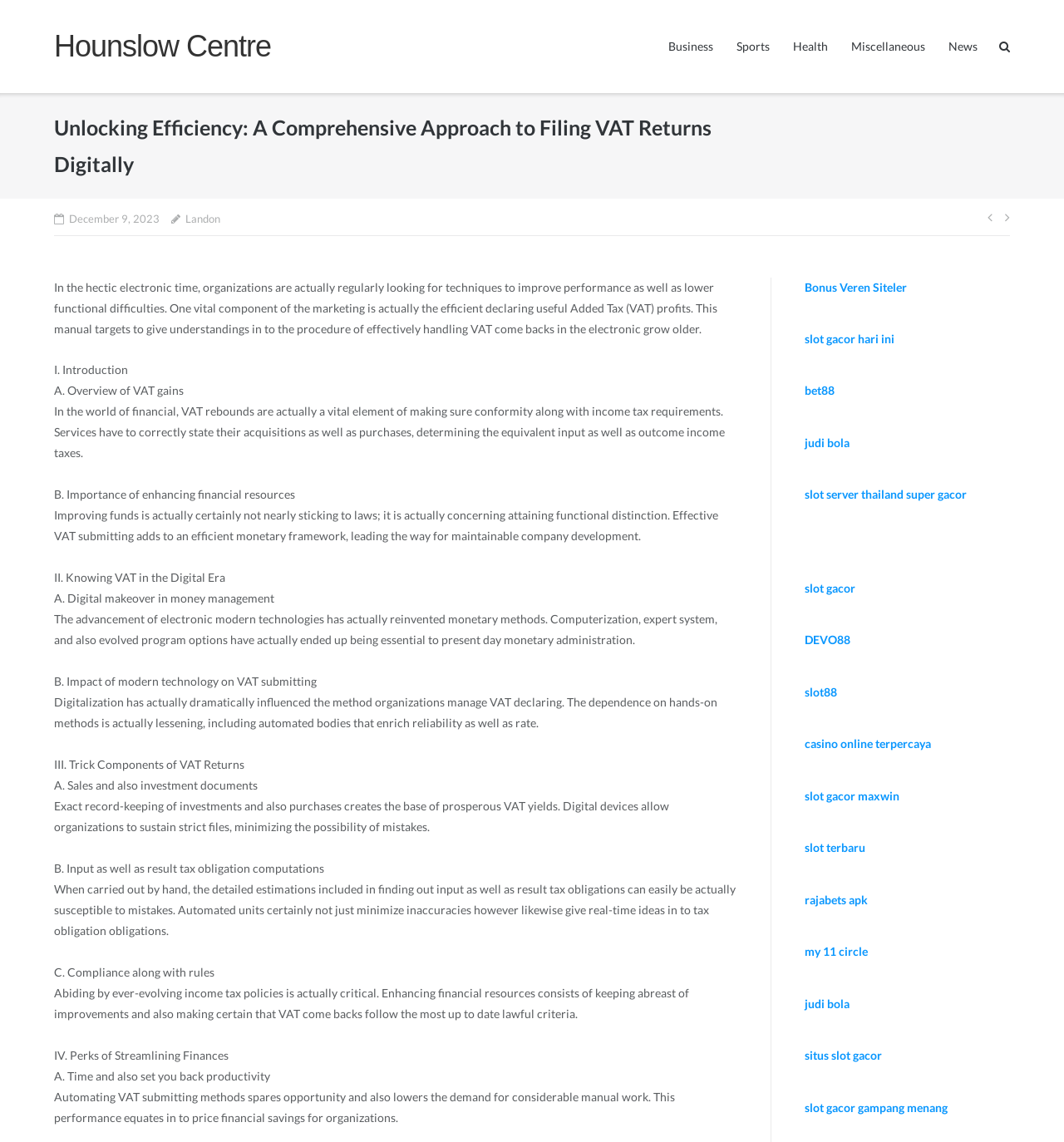Answer the question below with a single word or a brief phrase: 
What is the last section title in the post?

IV. Perks of Streamlining Finances